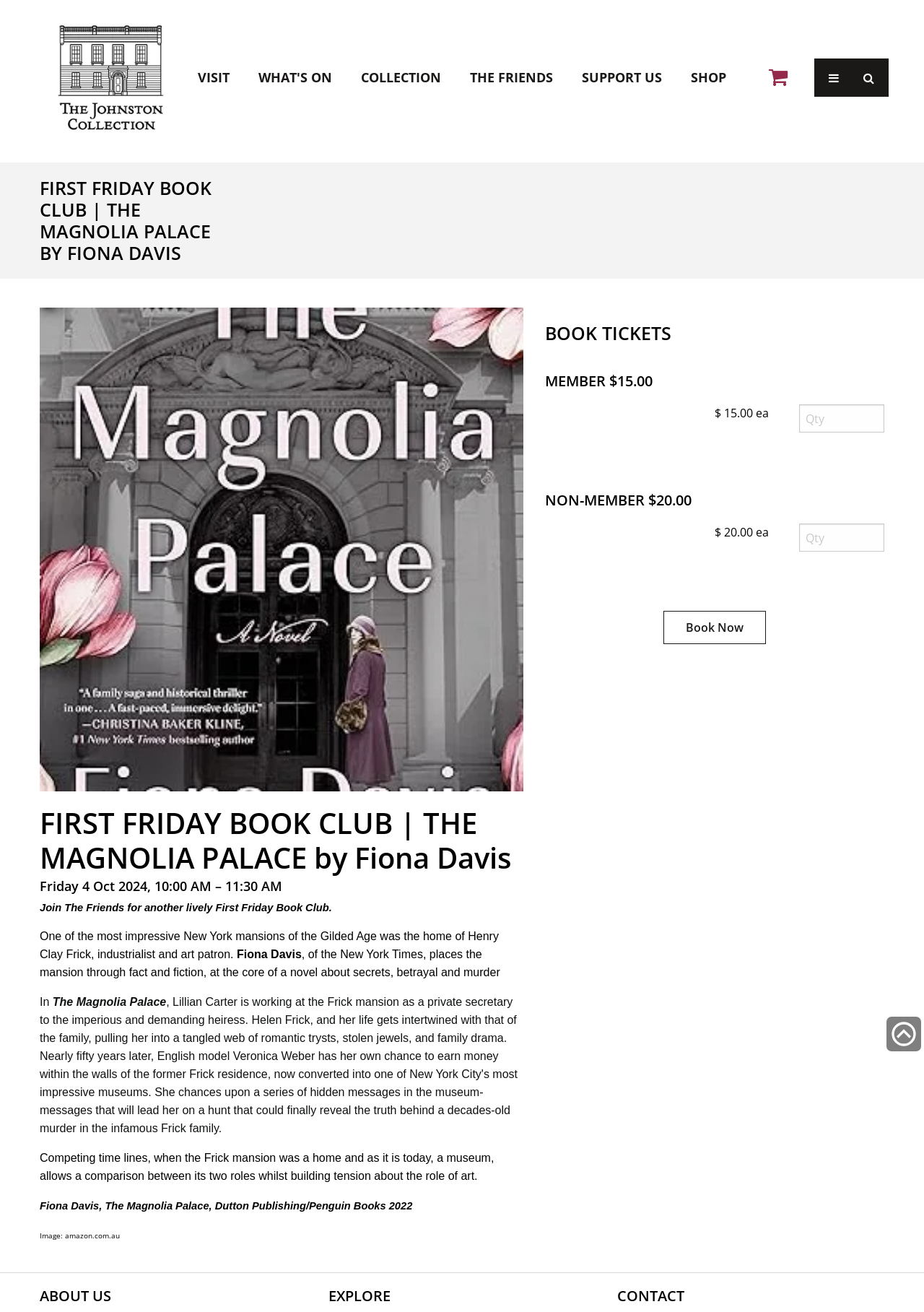Please identify the bounding box coordinates of the element I need to click to follow this instruction: "Book tickets for the 'FIRST FRIDAY BOOK CLUB'".

[0.59, 0.245, 0.957, 0.262]